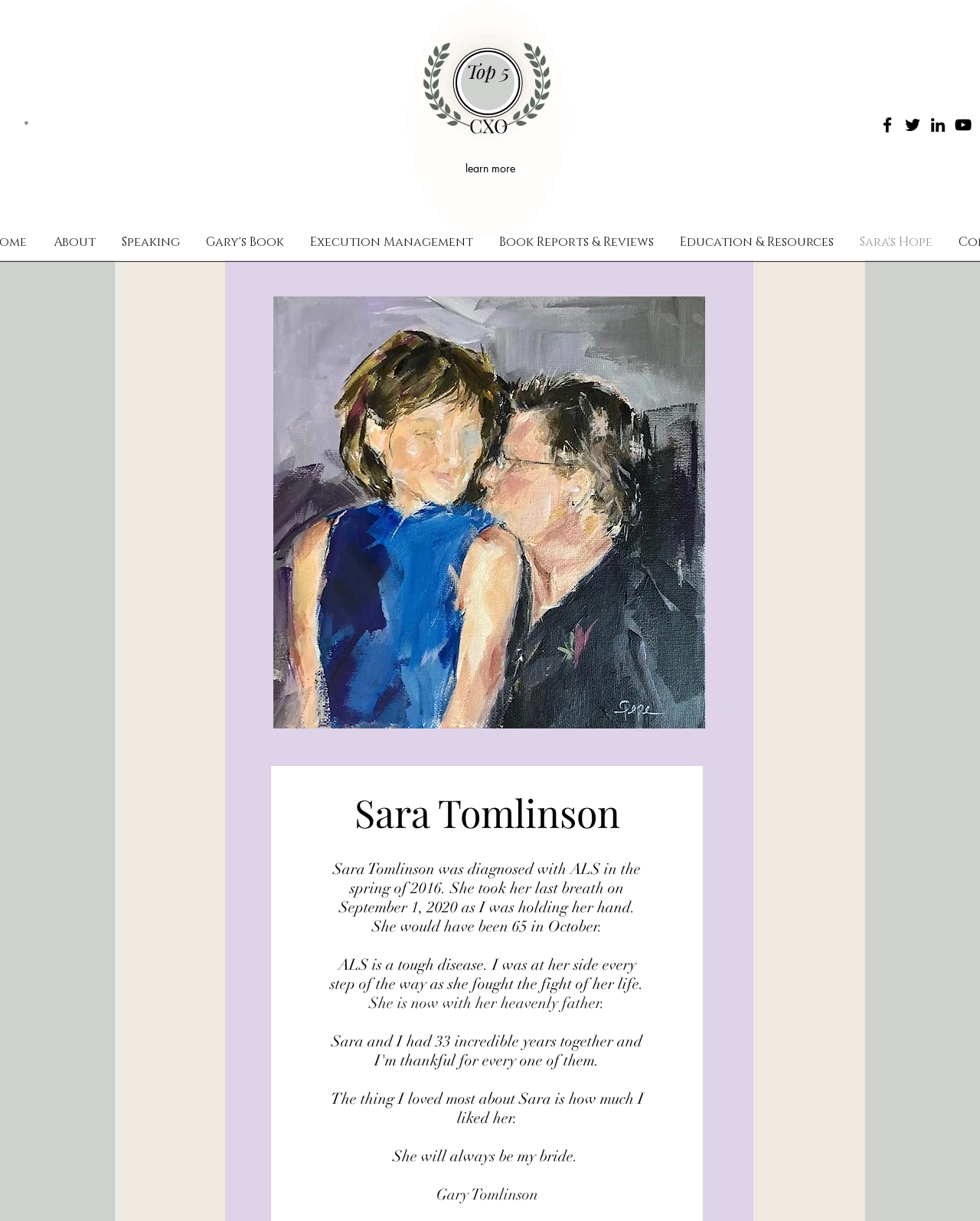Please predict the bounding box coordinates (top-left x, top-left y, bottom-right x, bottom-right y) for the UI element in the screenshot that fits the description: #comp-kkokije7 svg [data-color="1"] {fill: #F0EBE4;}

[0.44, 0.021, 0.555, 0.114]